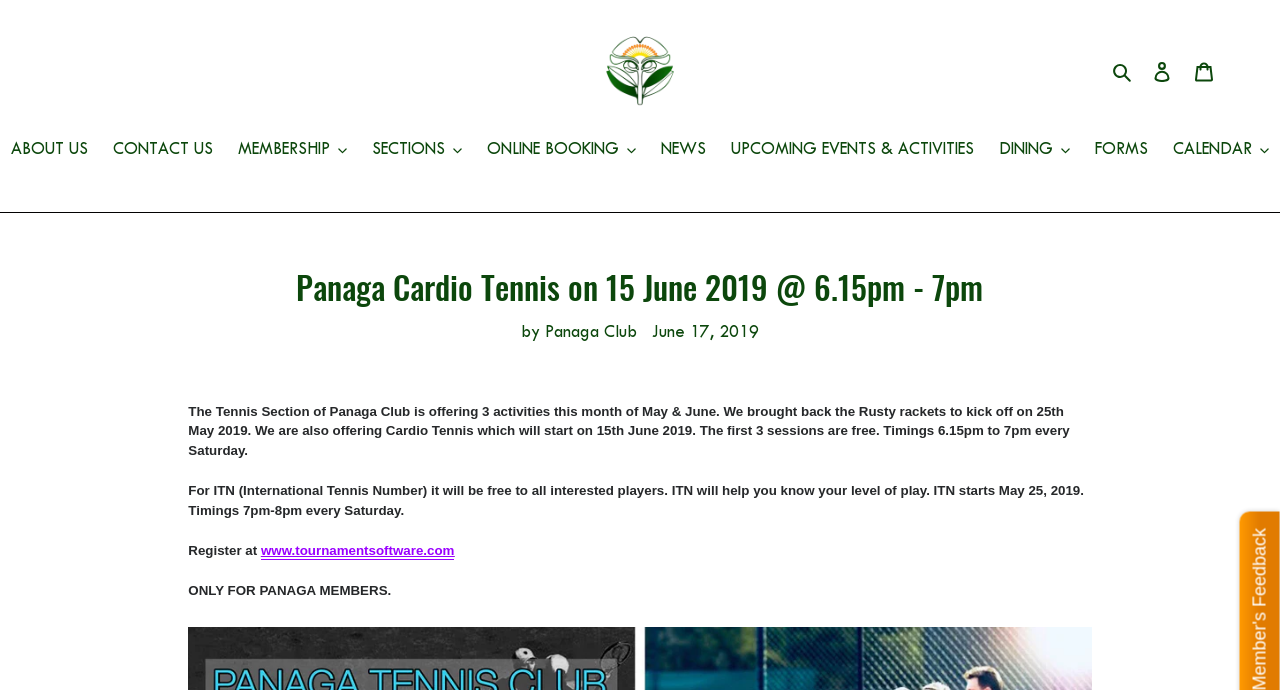Determine which piece of text is the heading of the webpage and provide it.

Panaga Cardio Tennis on 15 June 2019 @ 6.15pm - 7pm